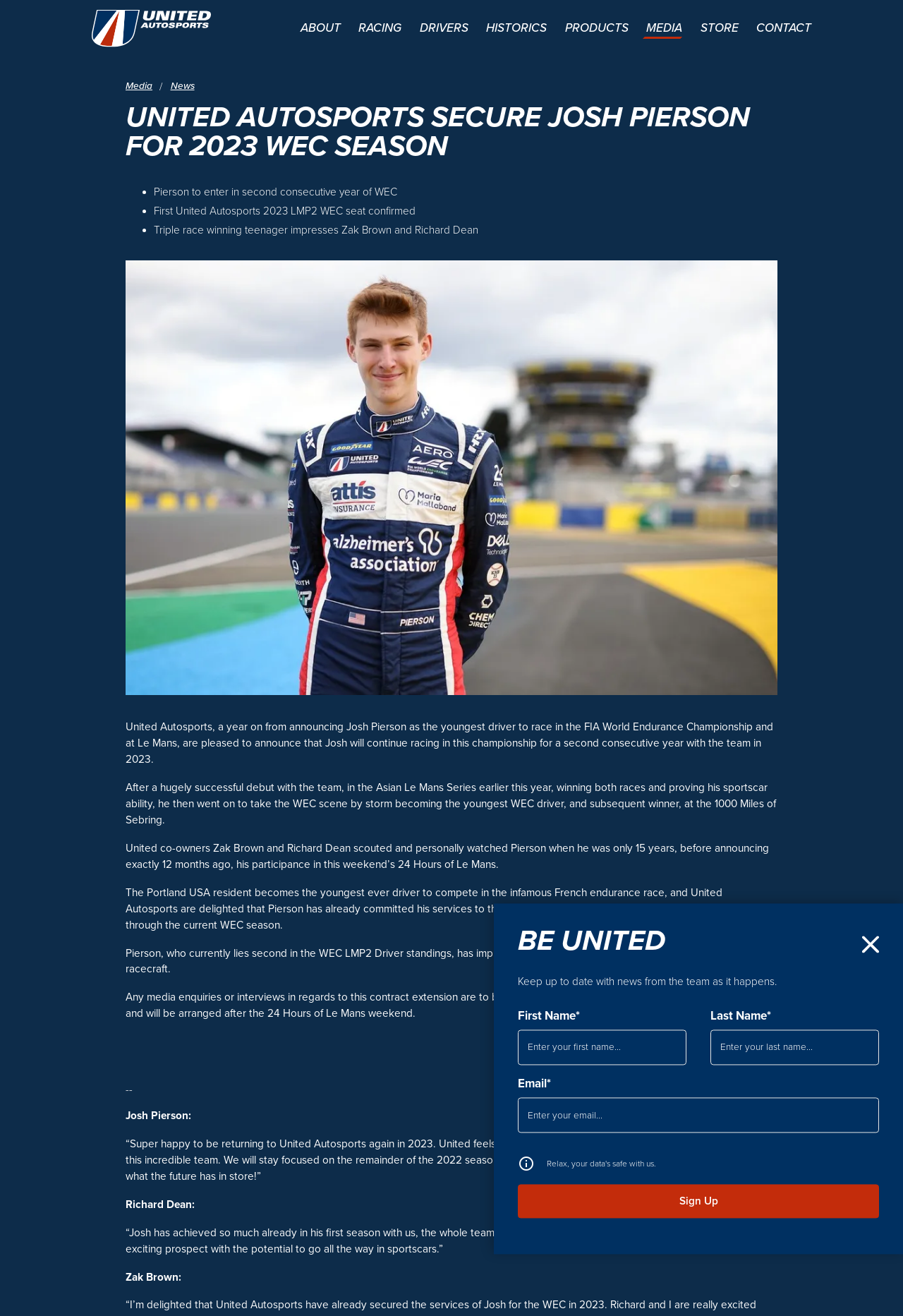Locate the bounding box of the UI element with the following description: "News".

[0.189, 0.061, 0.215, 0.07]